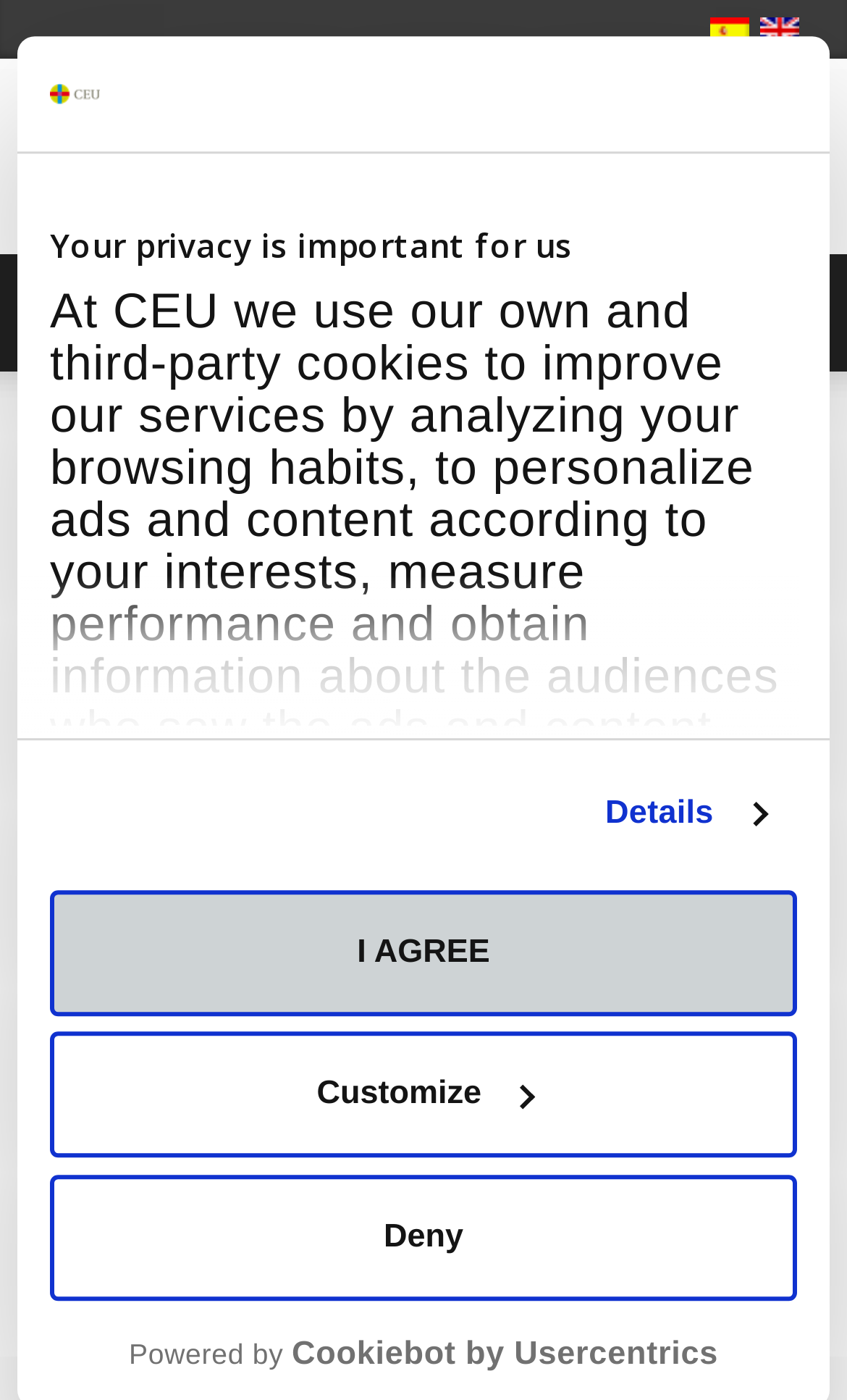Explain the webpage's design and content in an elaborate manner.

The webpage is a personal blog about the author's Erasmus+ experience in Ireland. At the top left corner, there is a logo image. Below the logo, there is a tab panel with a title "Consent" that takes up most of the width of the page. Inside the tab panel, there is a long paragraph of text explaining the use of cookies on the website, with a heading "Your privacy is important for us" and a link to the "Cookies Policy". There are three buttons below the text: "Deny", "Customize", and "I AGREE".

On the top right corner, there are two links: "Spanish" and "English", each accompanied by a small flag image. Below these links, there is a horizontal menu with links to "Blog de Comunicación Audiovisual", "Home", "Interviews", and two icons.

The main content of the page starts with a heading "“My Erasmus+ in Ireland”, coming soon to a cinema near you" followed by the author's name, Laura Such, and a brief introduction to her Erasmus+ experience in Ireland. The text continues to describe her studies in Audiovisual Communication at NUI Galway, which is known as "Film Studies". The text is divided into several paragraphs with a clear structure.

At the bottom of the page, there is a link to the "Universidad CEU Cardenal Herrera" and a timestamp "20 May 2019". There is also a social media icon with a count of 0.